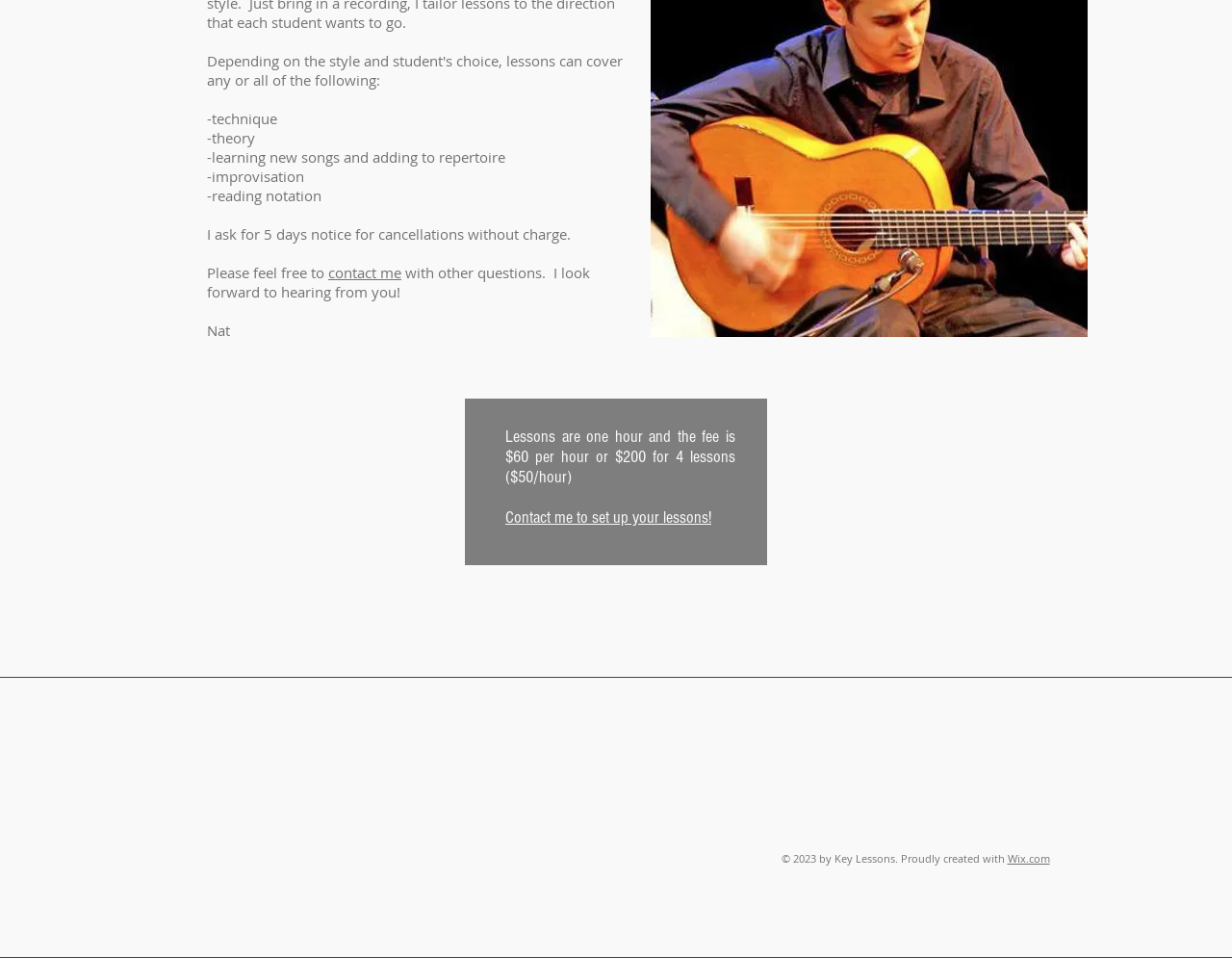Identify the bounding box of the UI component described as: "Wix.com".

[0.818, 0.888, 0.852, 0.904]